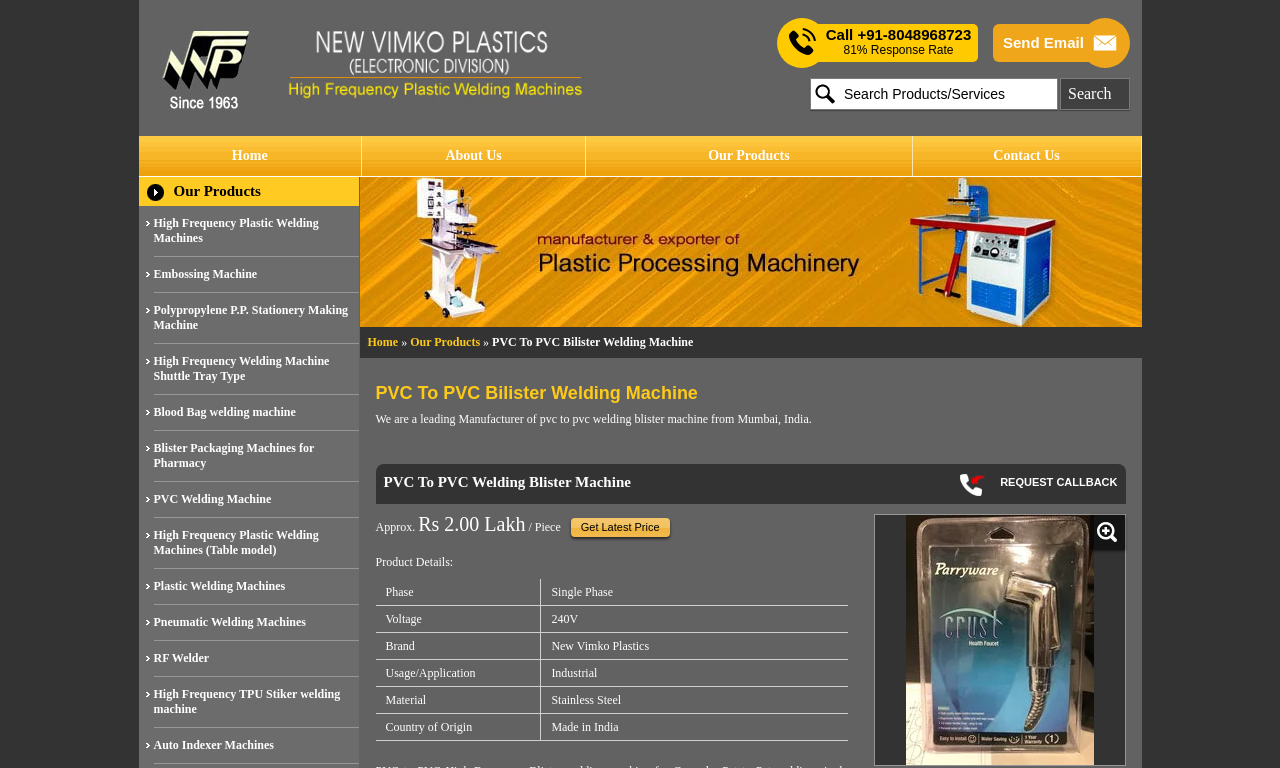Could you identify the text that serves as the heading for this webpage?

PVC To PVC Bilister Welding Machine